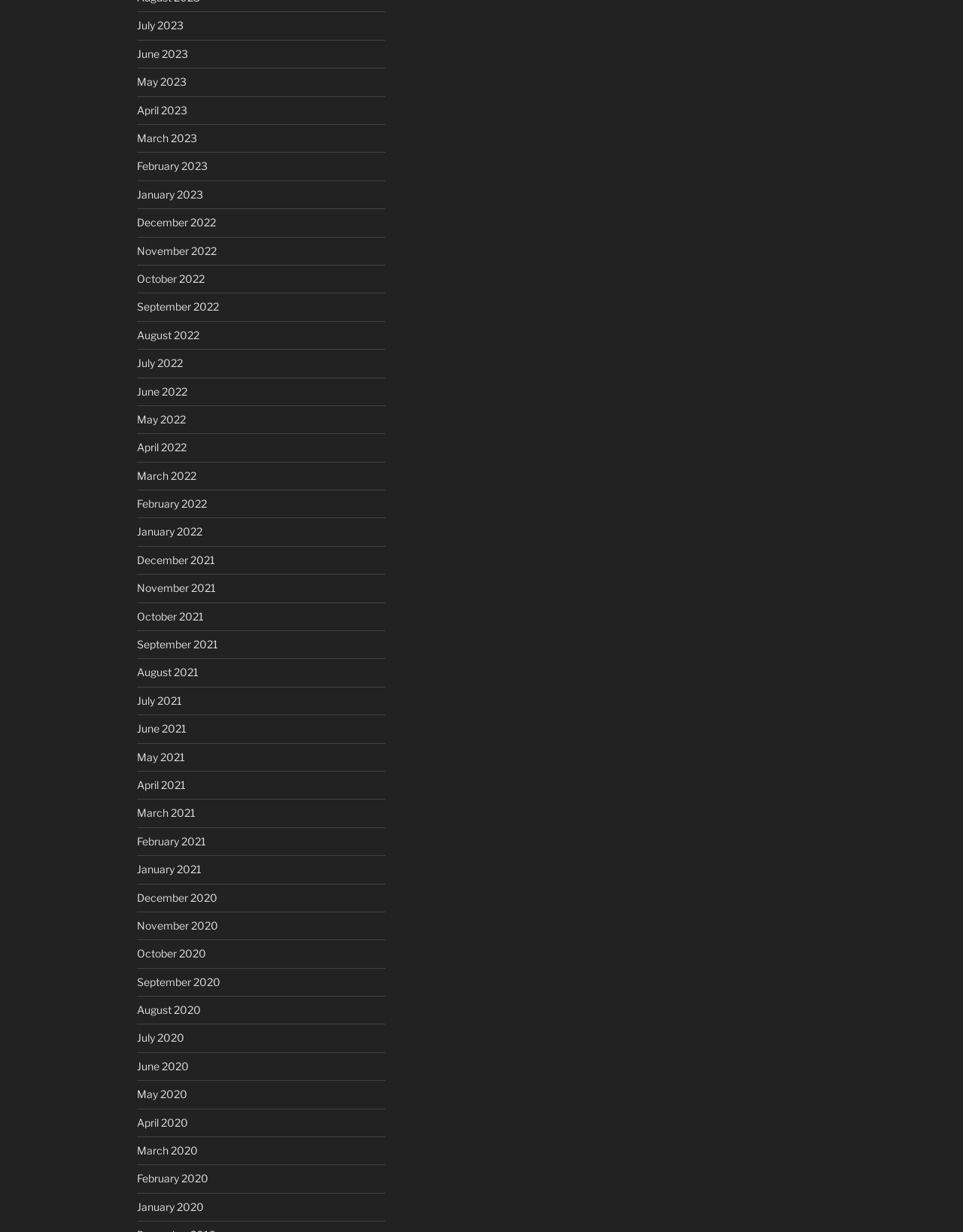Give a one-word or one-phrase response to the question: 
How many months are listed in total?

36